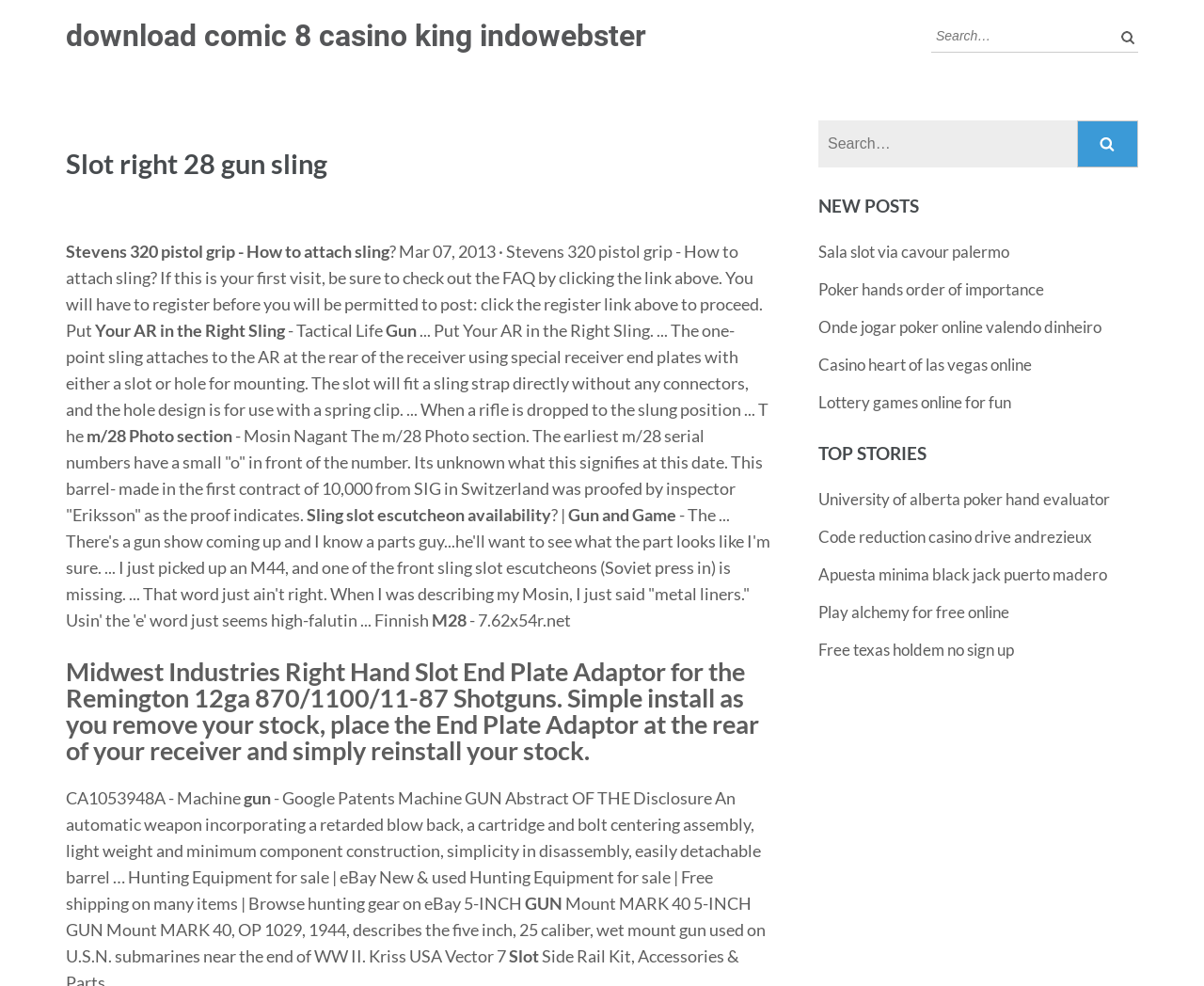Identify the bounding box coordinates for the element you need to click to achieve the following task: "click search button". The coordinates must be four float values ranging from 0 to 1, formatted as [left, top, right, bottom].

[0.922, 0.02, 0.945, 0.053]